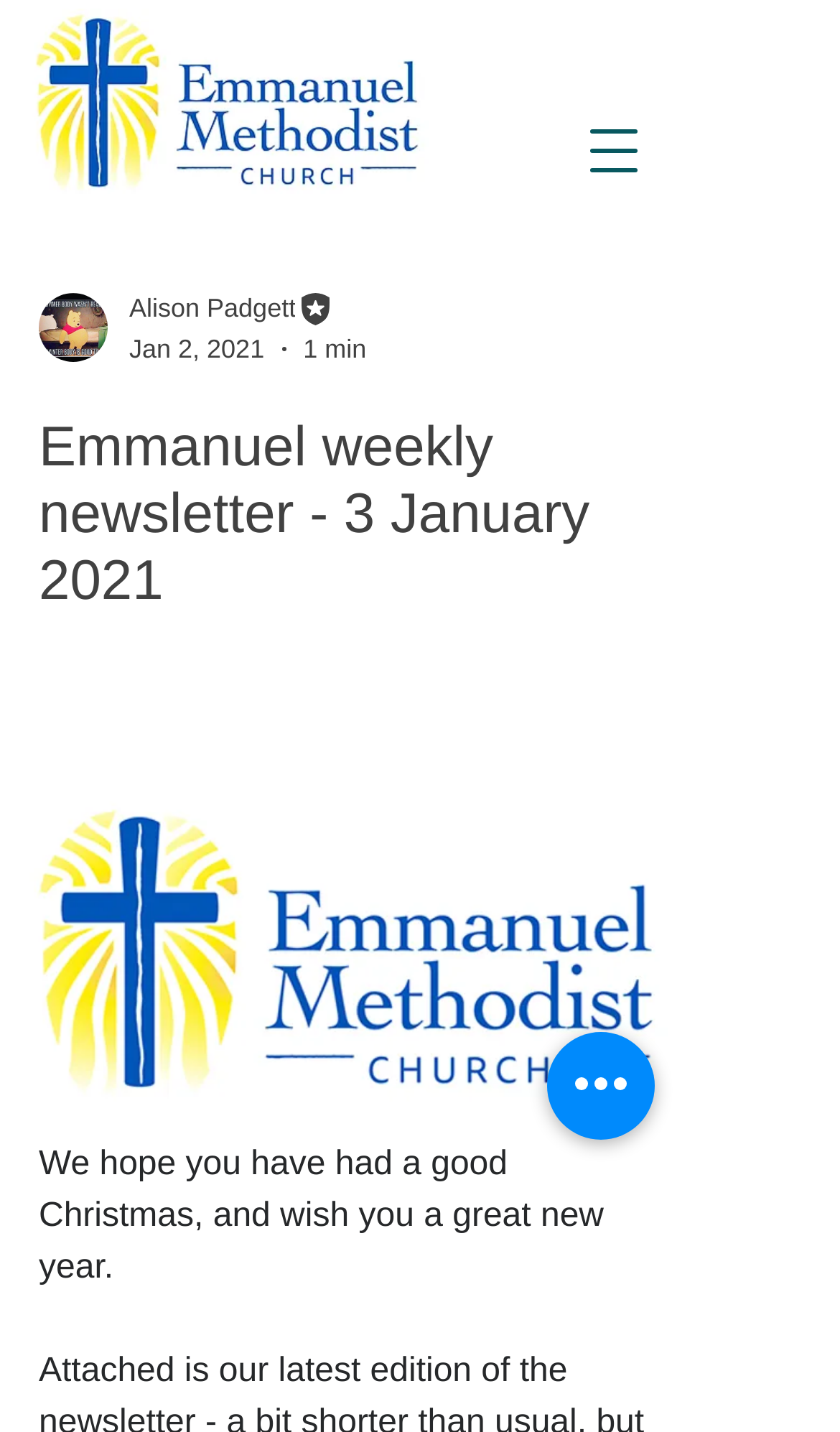Please determine the bounding box coordinates, formatted as (top-left x, top-left y, bottom-right x, bottom-right y), with all values as floating point numbers between 0 and 1. Identify the bounding box of the region described as: parent_node: Alison Padgett

[0.046, 0.205, 0.128, 0.253]